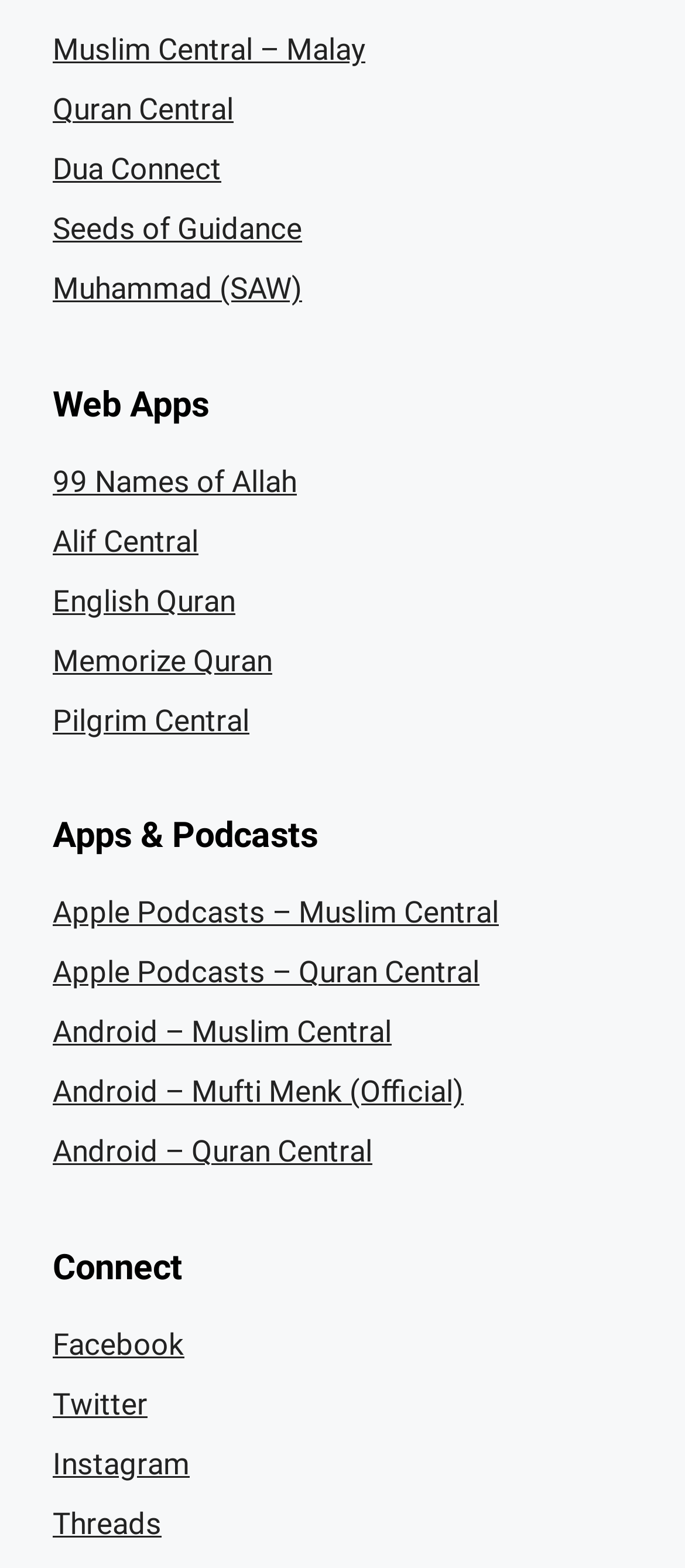Select the bounding box coordinates of the element I need to click to carry out the following instruction: "Visit Muslim Central – Malay website".

[0.077, 0.021, 0.533, 0.043]